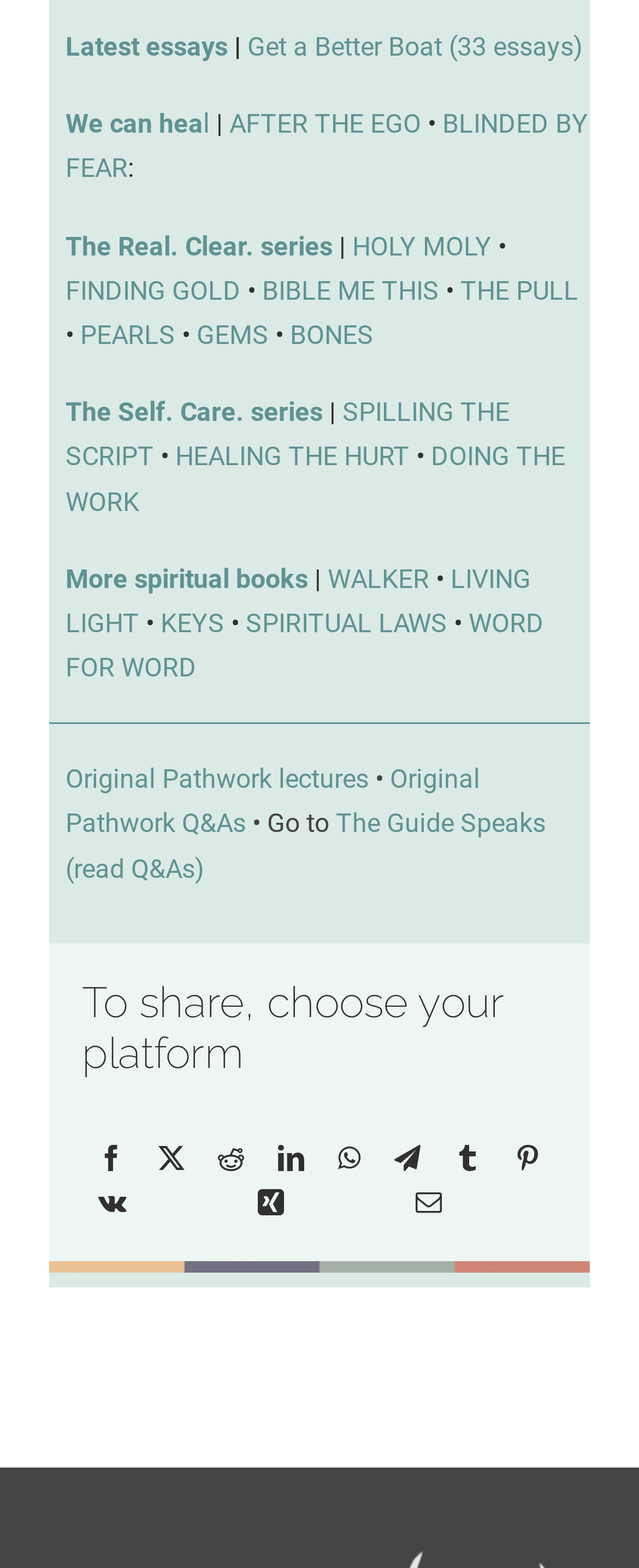Please pinpoint the bounding box coordinates for the region I should click to adhere to this instruction: "Read 'The Real. Clear. series'".

[0.103, 0.147, 0.52, 0.167]